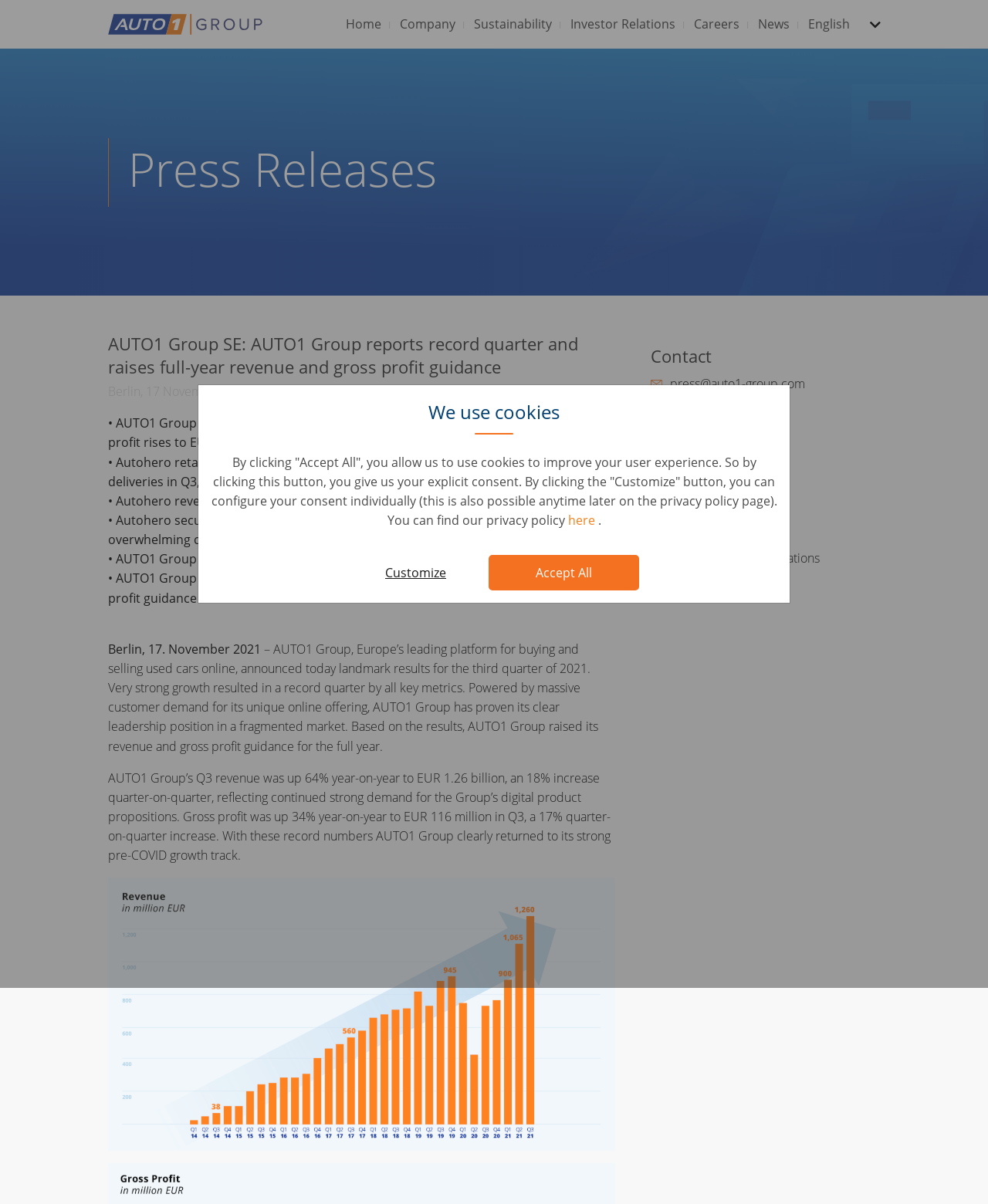Describe every aspect of the webpage comprehensively.

The webpage is about AUTO1 Group, a leading platform for buying and selling used cars online. At the top left corner, there is a logo of AUTO1 Group, which is also a link. Next to the logo, there are several links to different sections of the website, including Home, Company, Sustainability, Investor Relations, Careers, and News.

Below the navigation links, there is a dialog box with a heading "We use cookies" and a paragraph explaining the use of cookies on the website. The dialog box also contains two buttons, "Customize" and "Accept All", allowing users to configure their consent for cookie usage.

The main content of the webpage is a press release from AUTO1 Group, dated November 17, 2021. The press release has a heading "AUTO1 Group SE: AUTO1 Group reports record quarter and raises full-year revenue and gross profit guidance". Below the heading, there are several paragraphs of text describing the company's financial performance, including revenue and gross profit growth, as well as achievements in its retail business.

The press release also includes several static text elements, such as the company's address and contact information, including an email address and phone number. At the bottom of the page, there is a heading "Contact" with a table containing the company's contact information.

There is one image on the page, located at the bottom of the press release, but its content is not described. Overall, the webpage has a simple and organized layout, with a focus on presenting the company's financial information and press release in a clear and concise manner.